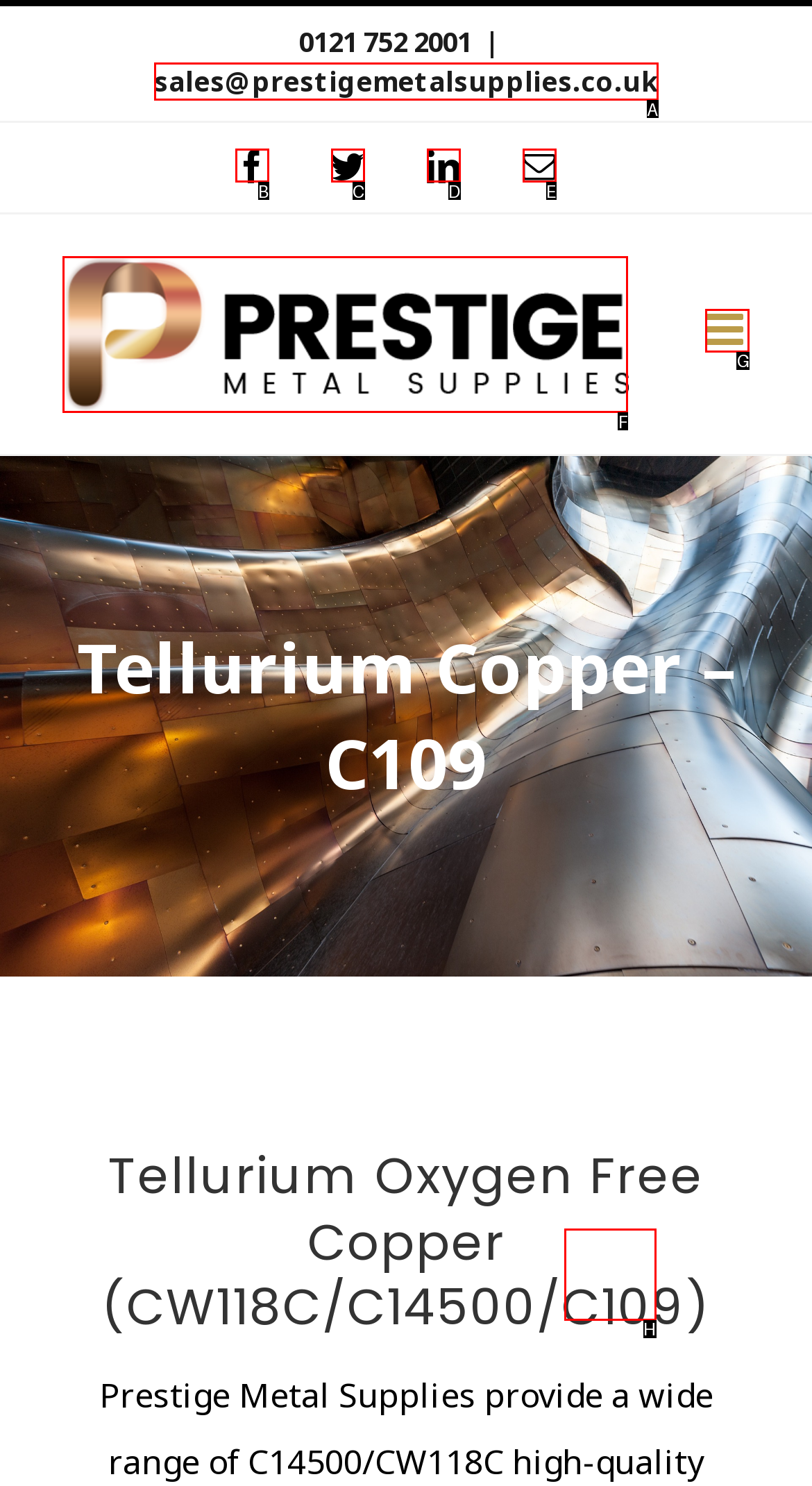Find the appropriate UI element to complete the task: Follow on Facebook. Indicate your choice by providing the letter of the element.

None